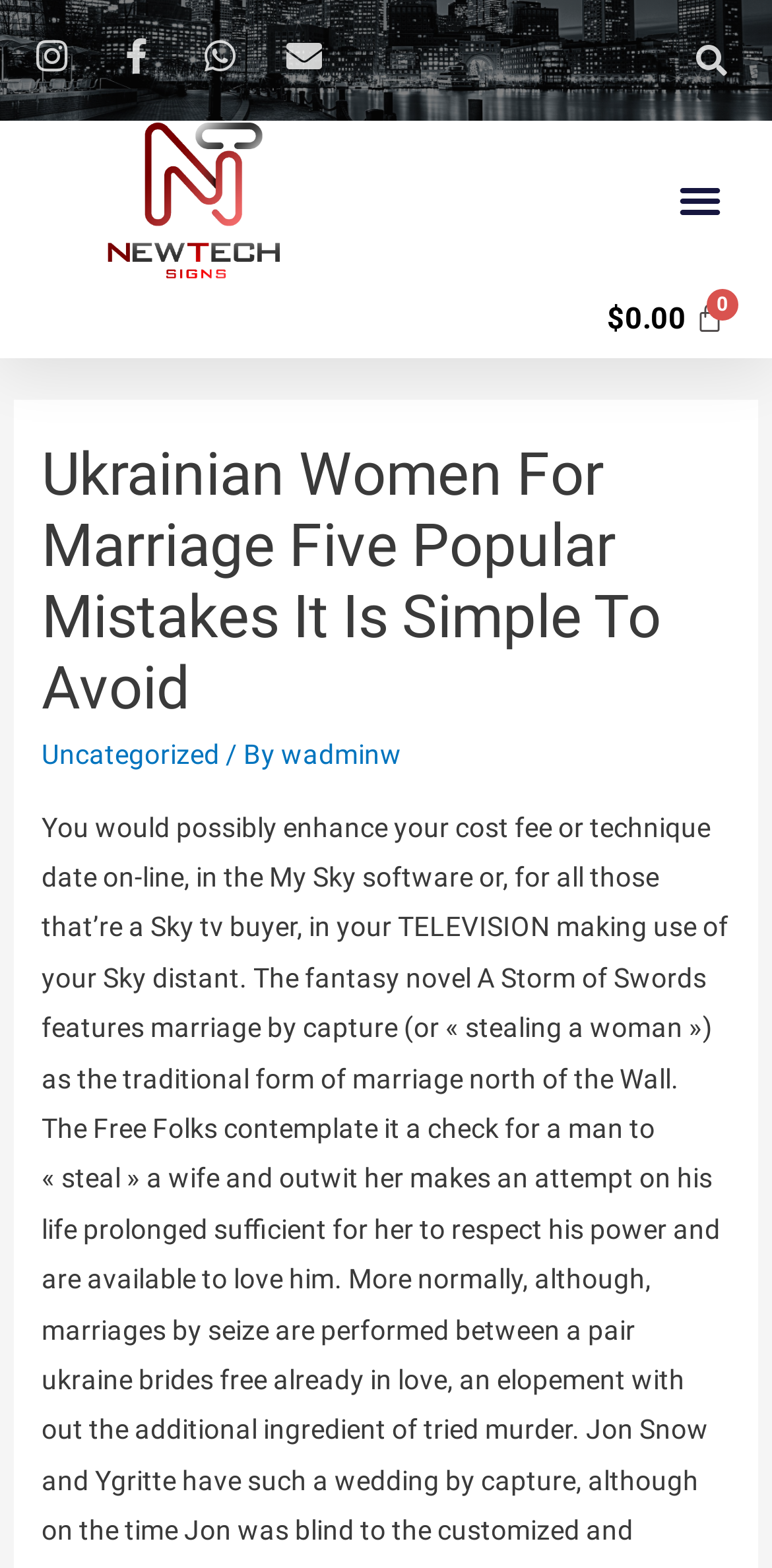What is the current cart total?
Please give a detailed and thorough answer to the question, covering all relevant points.

I looked at the cart element, which is located at the top right corner of the webpage, and found the text '$0.00 0 Cart', which indicates that the current cart total is $0.00.